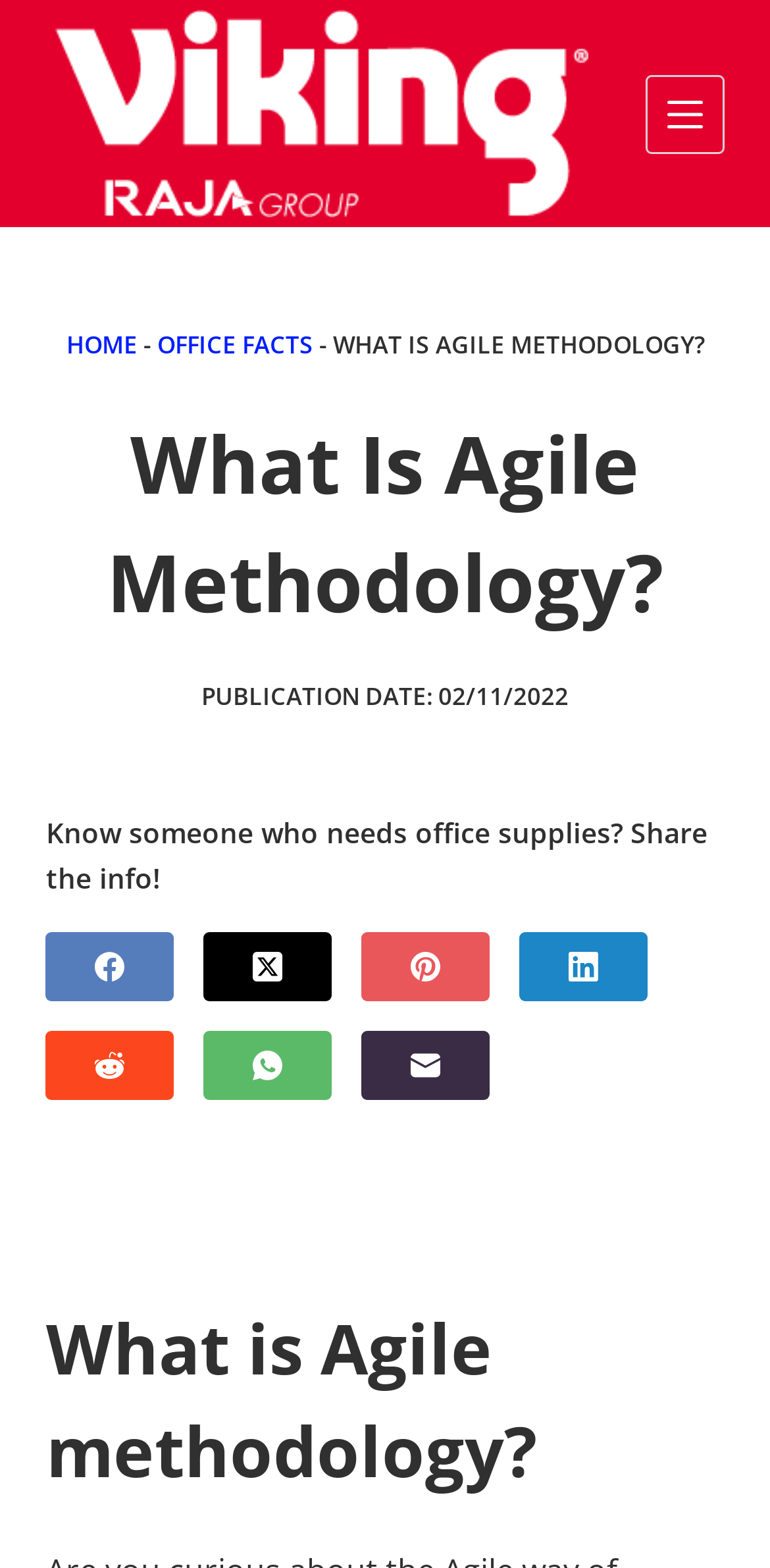Describe the webpage in detail, including text, images, and layout.

The webpage is about Agile methodology, with a title "What Is Agile Methodology?" at the top. At the top-left corner, there is a link to skip to the content. Next to it, there is a Viking logo with a link. On the top-right corner, there is a menu button.

Below the menu button, there is a header section with breadcrumbs navigation, which includes links to "HOME", "OFFICE FACTS", and the current page "WHAT IS AGILE METHODOLOGY?". Below the breadcrumbs, there is a heading "What Is Agile Methodology?" followed by a publication date "02/11/2022".

The main content of the webpage starts with a heading "What is Agile methodology?" followed by a paragraph of text, which is not provided in the accessibility tree. 

On the right side of the page, there are social media links to Facebook, Twitter, Pinterest, LinkedIn, Reddit, WhatsApp, and Email, along with a share message "Know someone who needs office supplies? Share the info!".